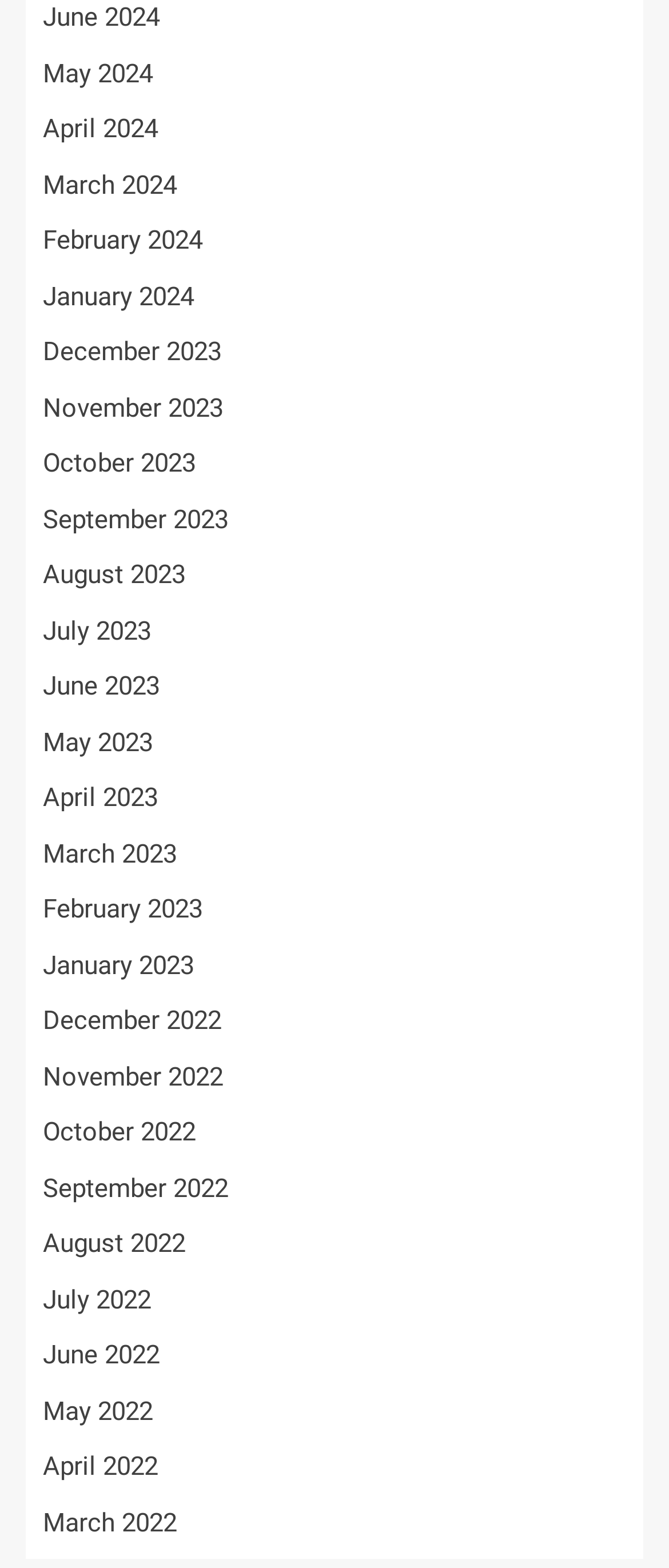What is the earliest month listed?
Using the image as a reference, answer with just one word or a short phrase.

June 2022